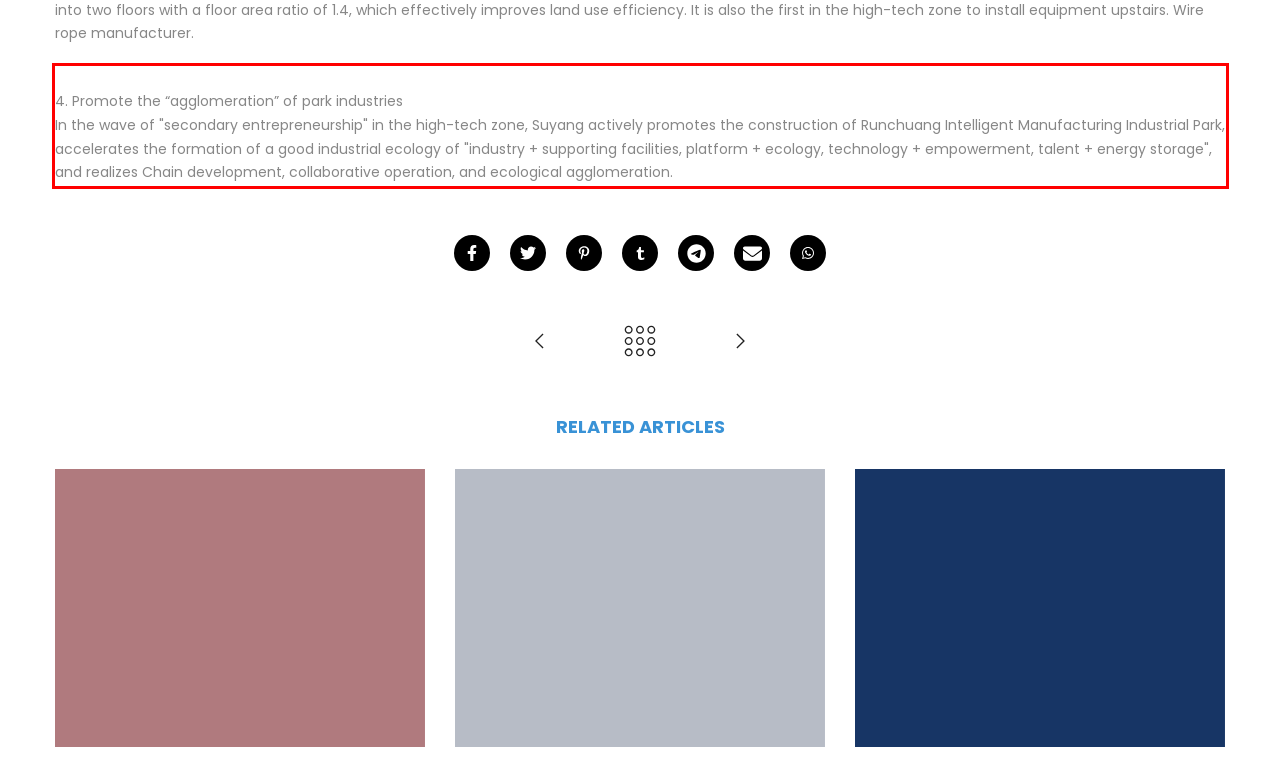Please identify the text within the red rectangular bounding box in the provided webpage screenshot.

4. Promote the “agglomeration” of park industries In the wave of "secondary entrepreneurship" in the high-tech zone, Suyang actively promotes the construction of Runchuang Intelligent Manufacturing Industrial Park, accelerates the formation of a good industrial ecology of "industry + supporting facilities, platform + ecology, technology + empowerment, talent + energy storage", and realizes Chain development, collaborative operation, and ecological agglomeration.